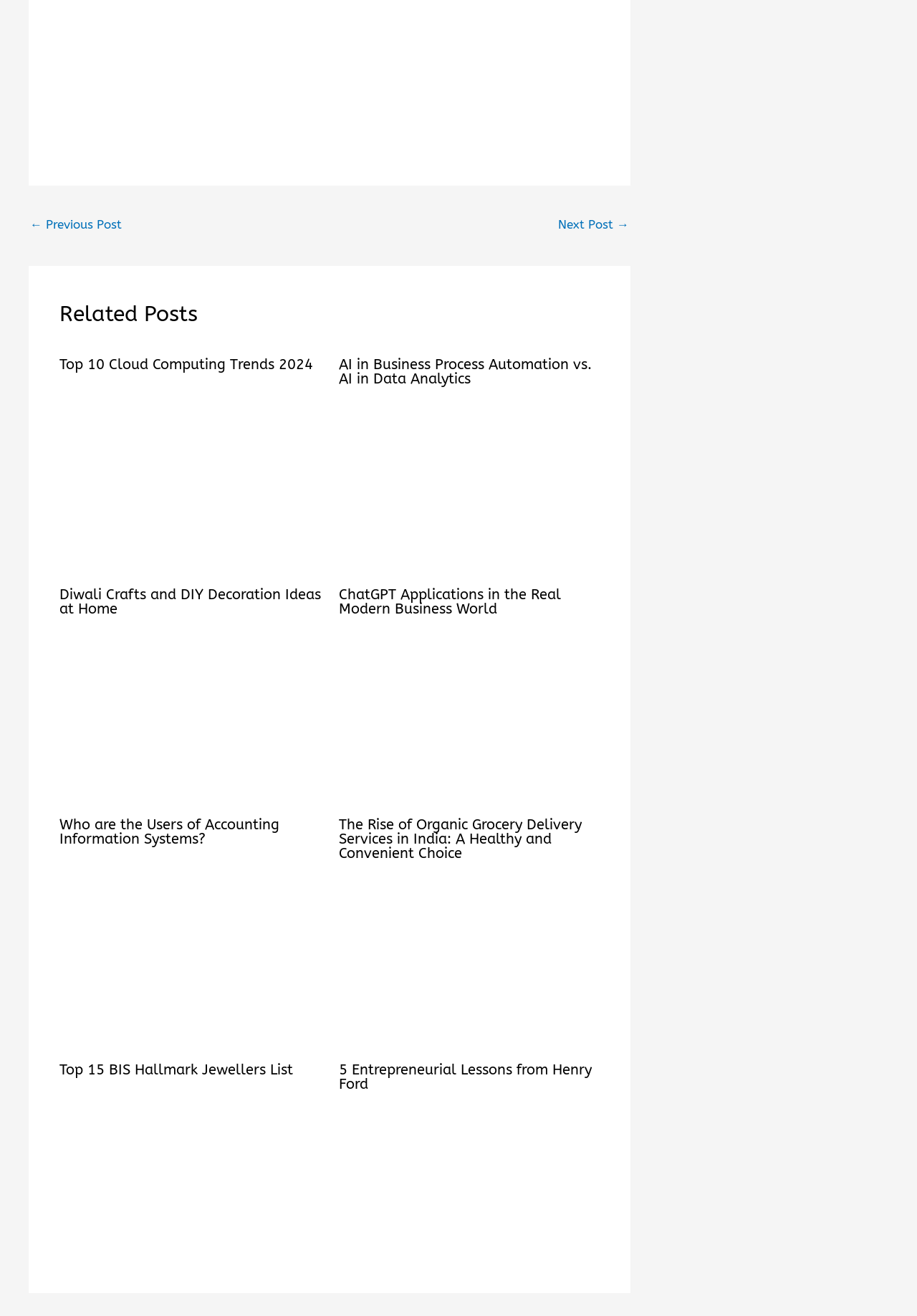Please specify the bounding box coordinates of the region to click in order to perform the following instruction: "View the image of 'Diwali Crafts and DIY Decoration Ideas at Home'".

[0.064, 0.478, 0.35, 0.589]